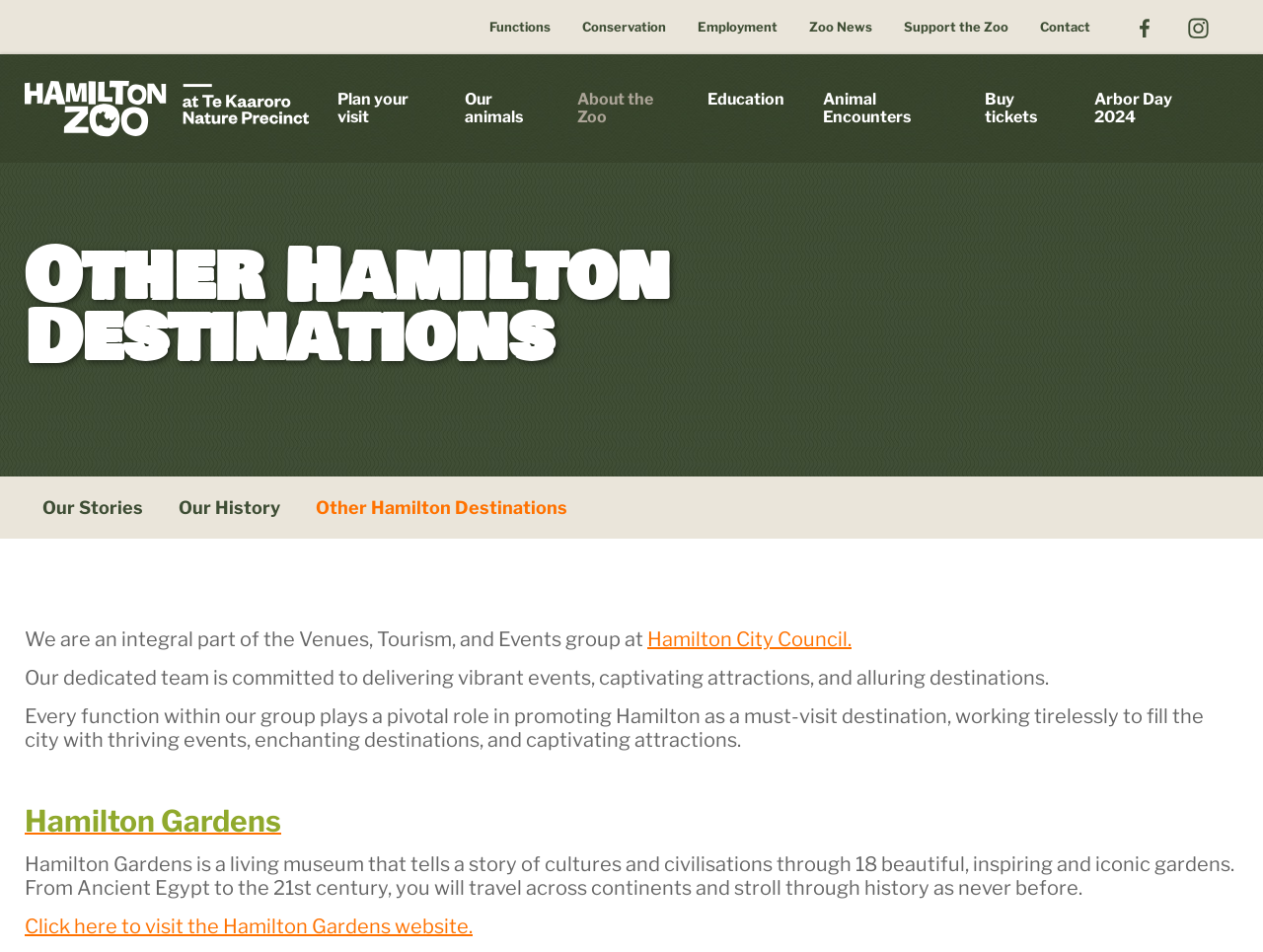Please give a succinct answer to the question in one word or phrase:
What is the purpose of the Venues, Tourism, and Events group?

Promoting Hamilton as a must-visit destination